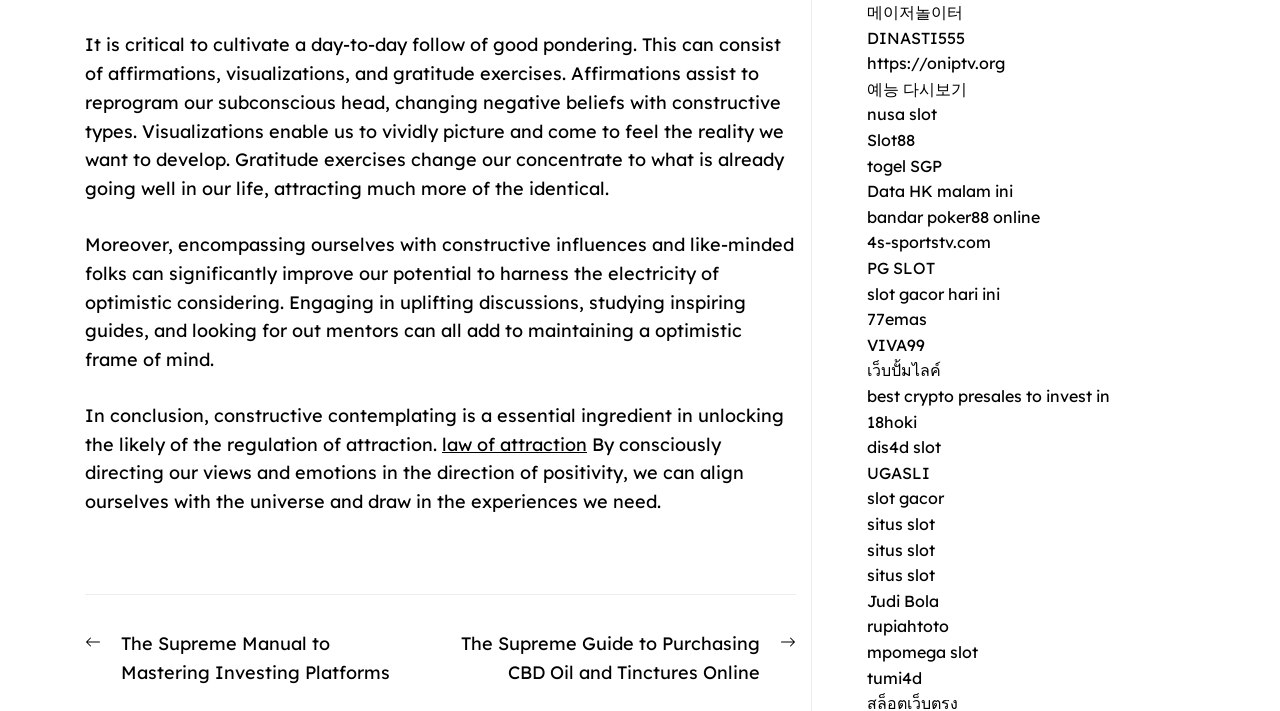What is the purpose of affirmations?
Please elaborate on the answer to the question with detailed information.

According to the webpage, affirmations assist in reprogramming our subconscious mind, changing negative beliefs with constructive ones, which is a crucial step in cultivating a day-to-day follow of good thinking.